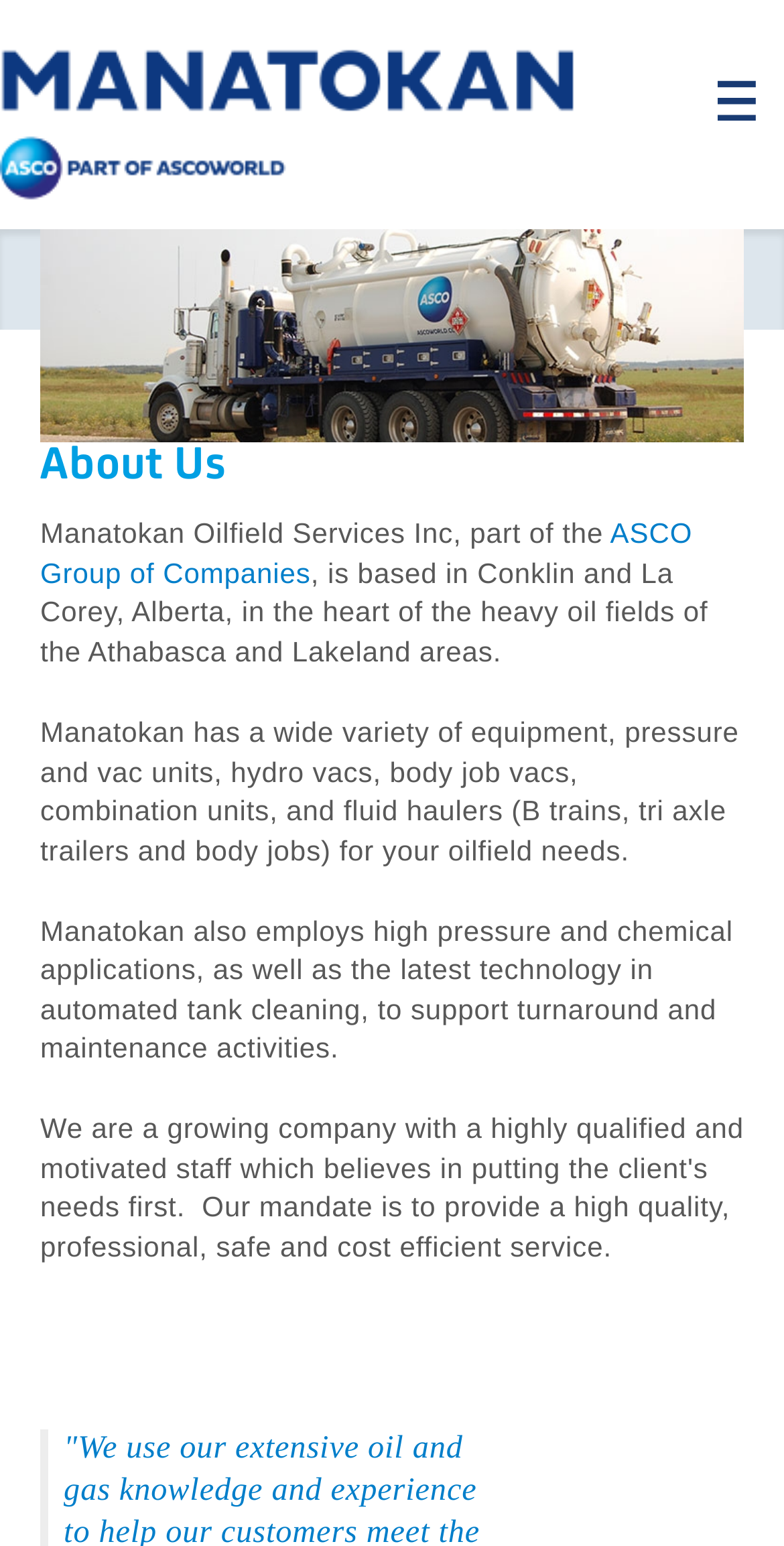Please find the bounding box coordinates for the clickable element needed to perform this instruction: "Visit the About Us page".

[0.0, 0.129, 1.0, 0.194]